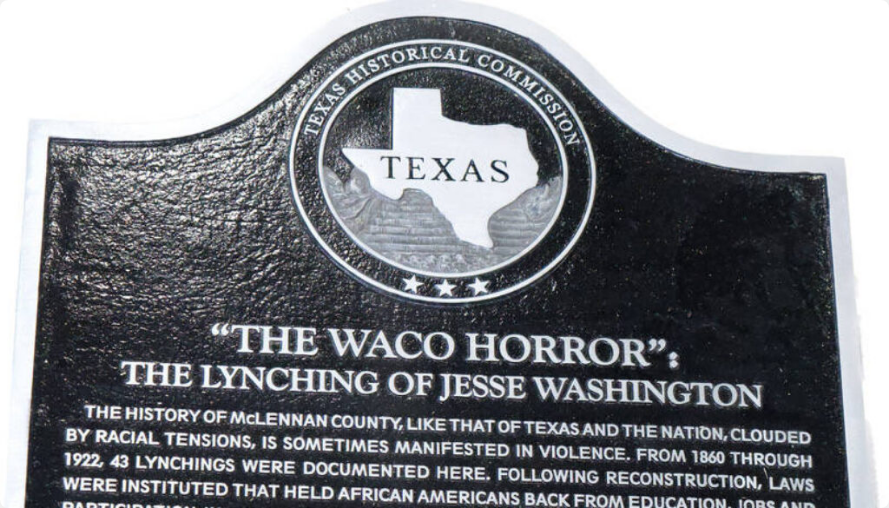Use a single word or phrase to answer the question:
What is the time period mentioned for documented instances of lynching?

1860 to 1922